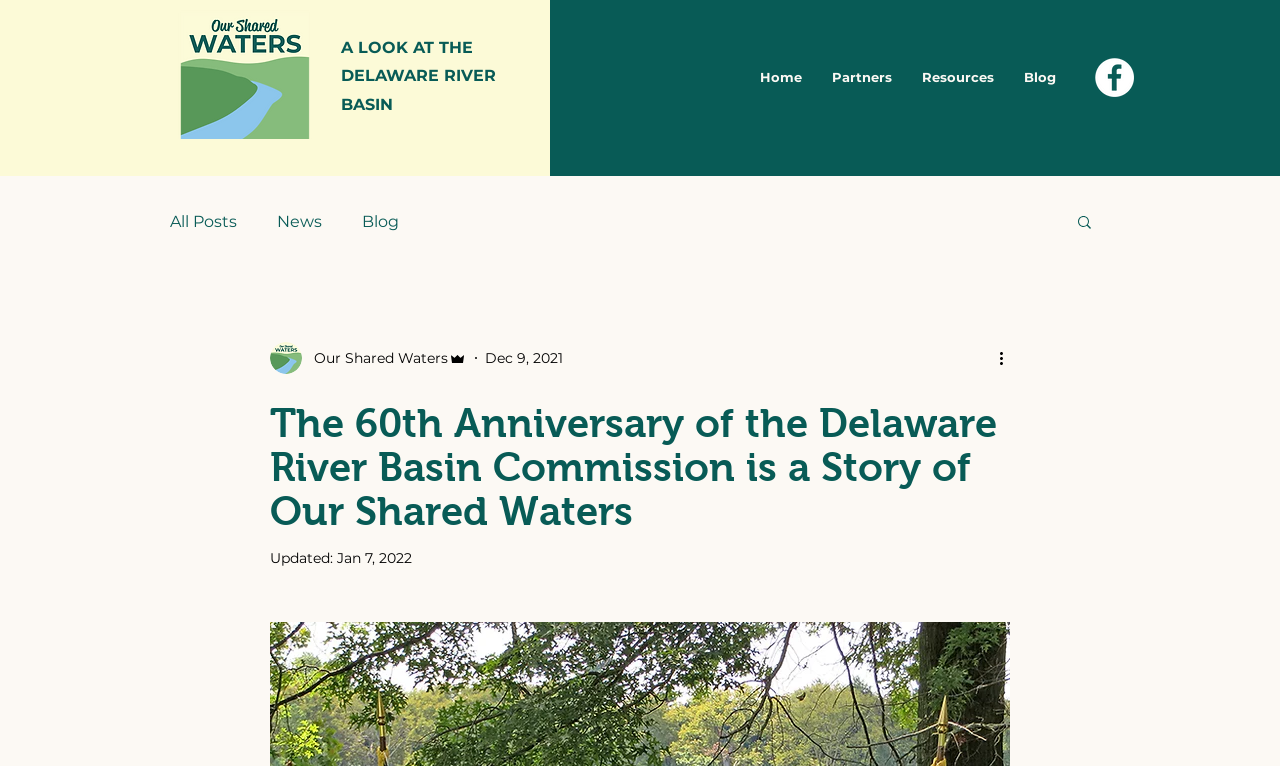Select the bounding box coordinates of the element I need to click to carry out the following instruction: "Click the Home link".

[0.582, 0.068, 0.638, 0.133]